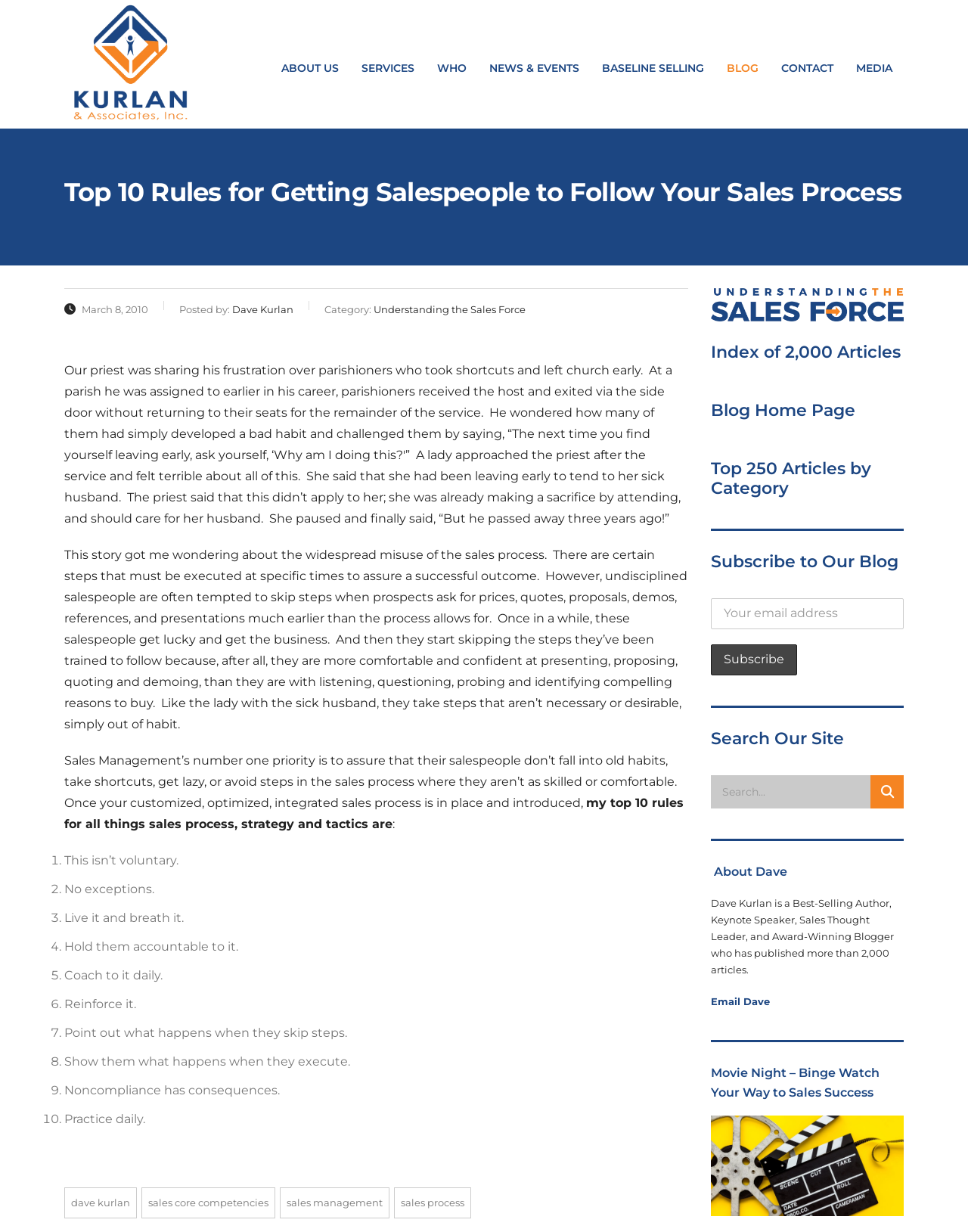Given the element description: "News & Events", predict the bounding box coordinates of the UI element it refers to, using four float numbers between 0 and 1, i.e., [left, top, right, bottom].

[0.494, 0.034, 0.61, 0.076]